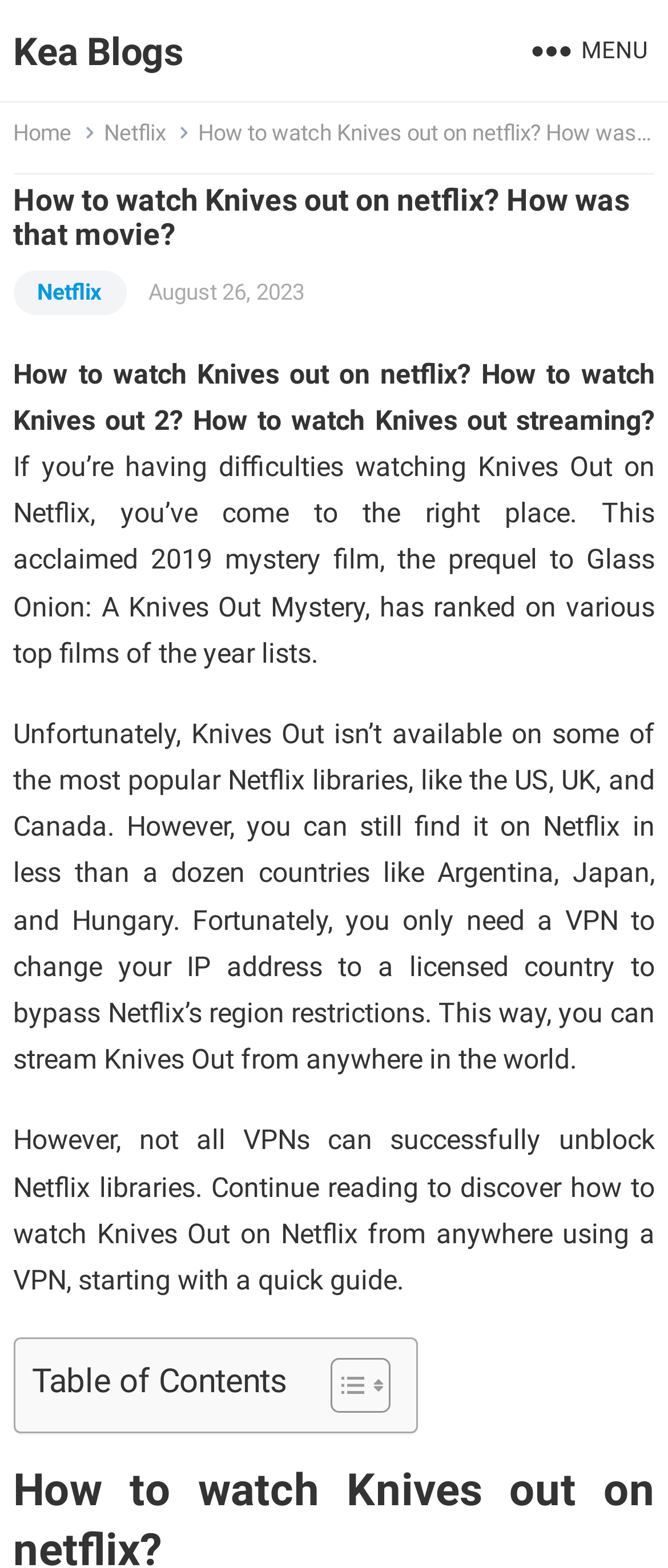Please examine the image and answer the question with a detailed explanation:
How many countries can you stream Knives Out from?

According to the webpage, Knives Out is available on Netflix in less than a dozen countries, including Argentina, Japan, and Hungary.